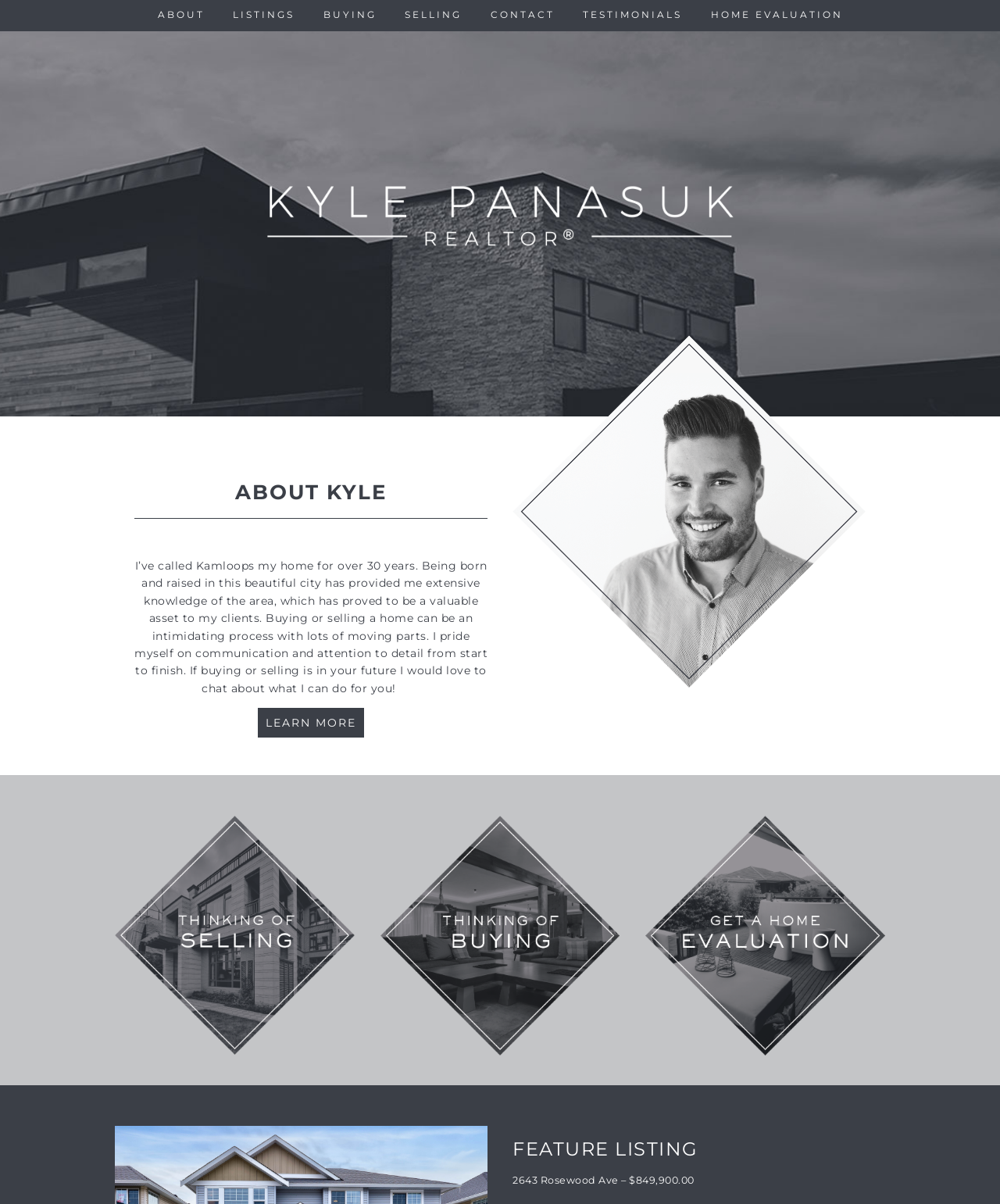Locate the bounding box coordinates of the element to click to perform the following action: 'Click on CONTACT'. The coordinates should be given as four float values between 0 and 1, in the form of [left, top, right, bottom].

[0.478, 0.0, 0.567, 0.025]